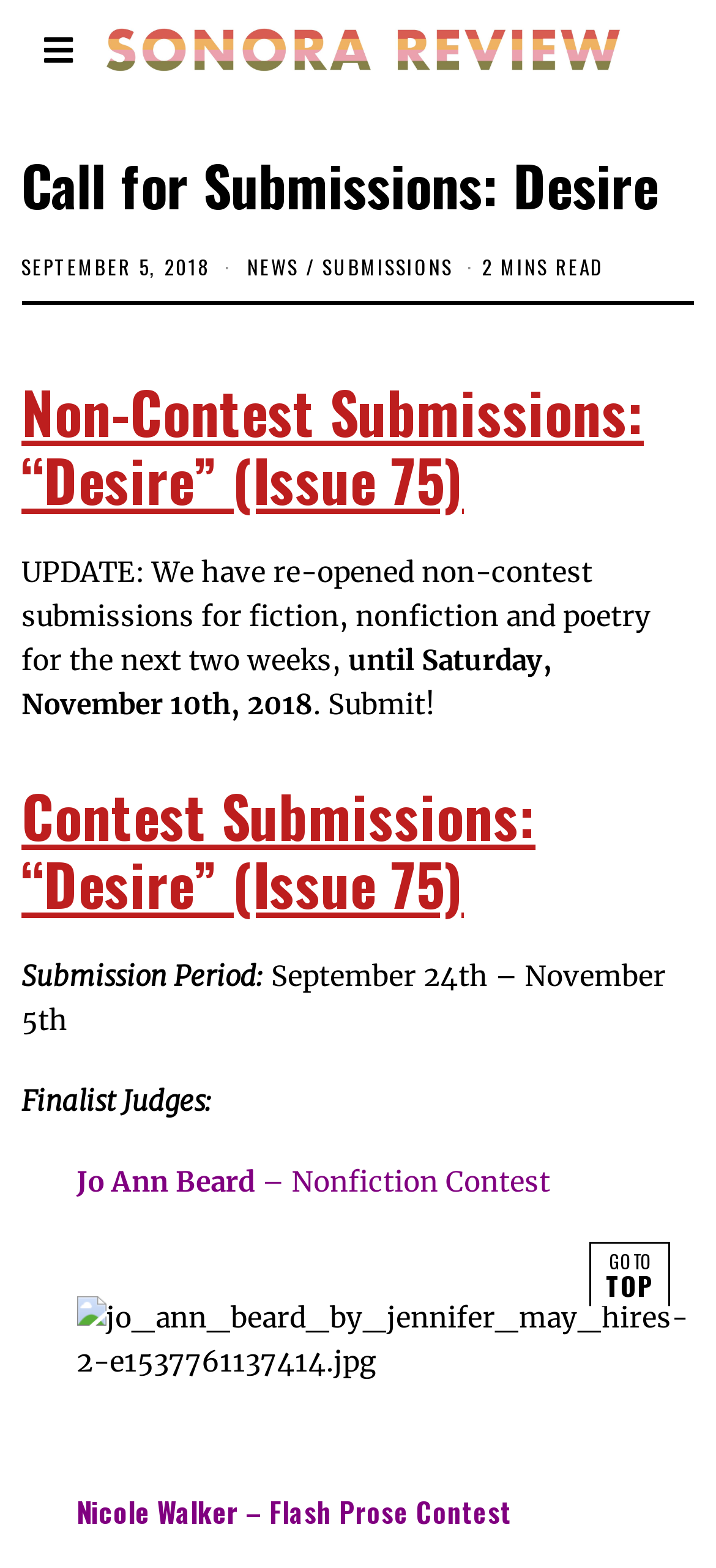What is the submission period for the contest?
Please answer the question with a single word or phrase, referencing the image.

September 24th – November 5th